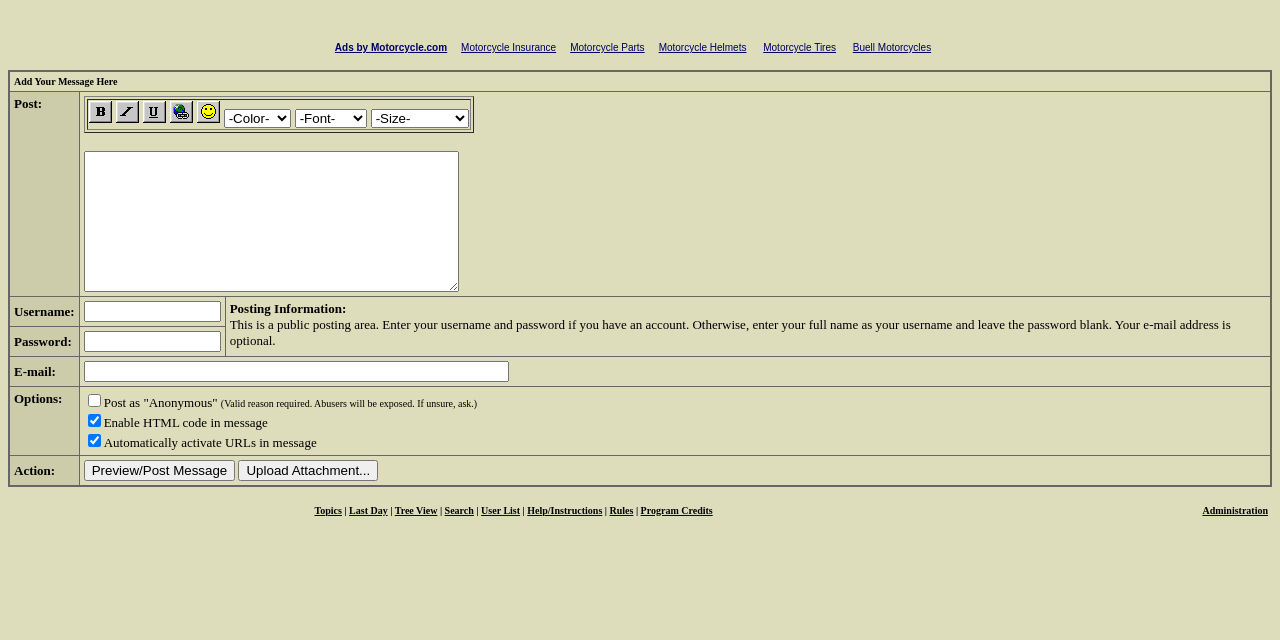Please determine the bounding box coordinates for the UI element described as: "parent_node: -Color- name="message"".

[0.065, 0.236, 0.358, 0.457]